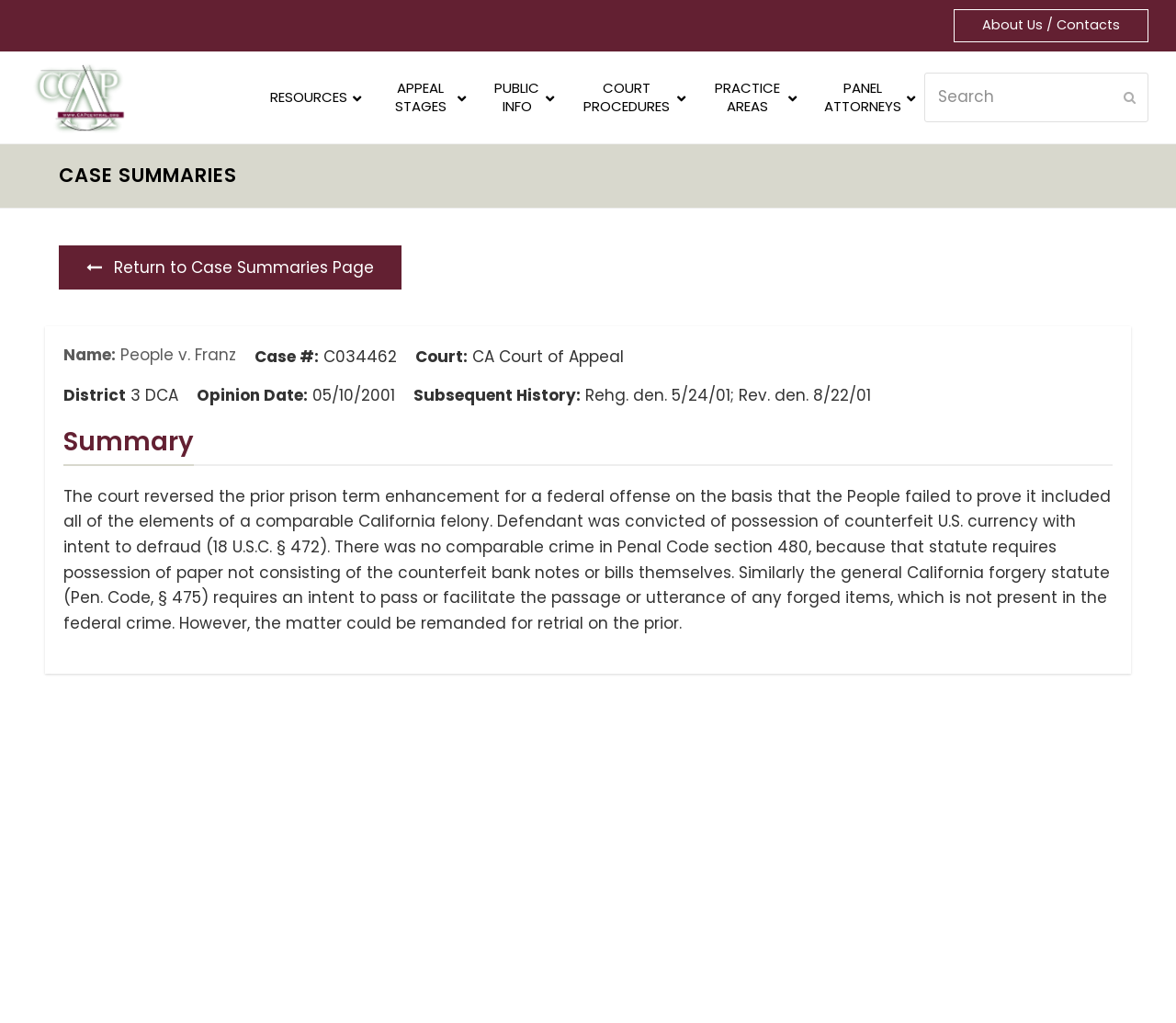Please identify the bounding box coordinates of the area that needs to be clicked to follow this instruction: "Search for a case".

[0.786, 0.071, 0.977, 0.119]